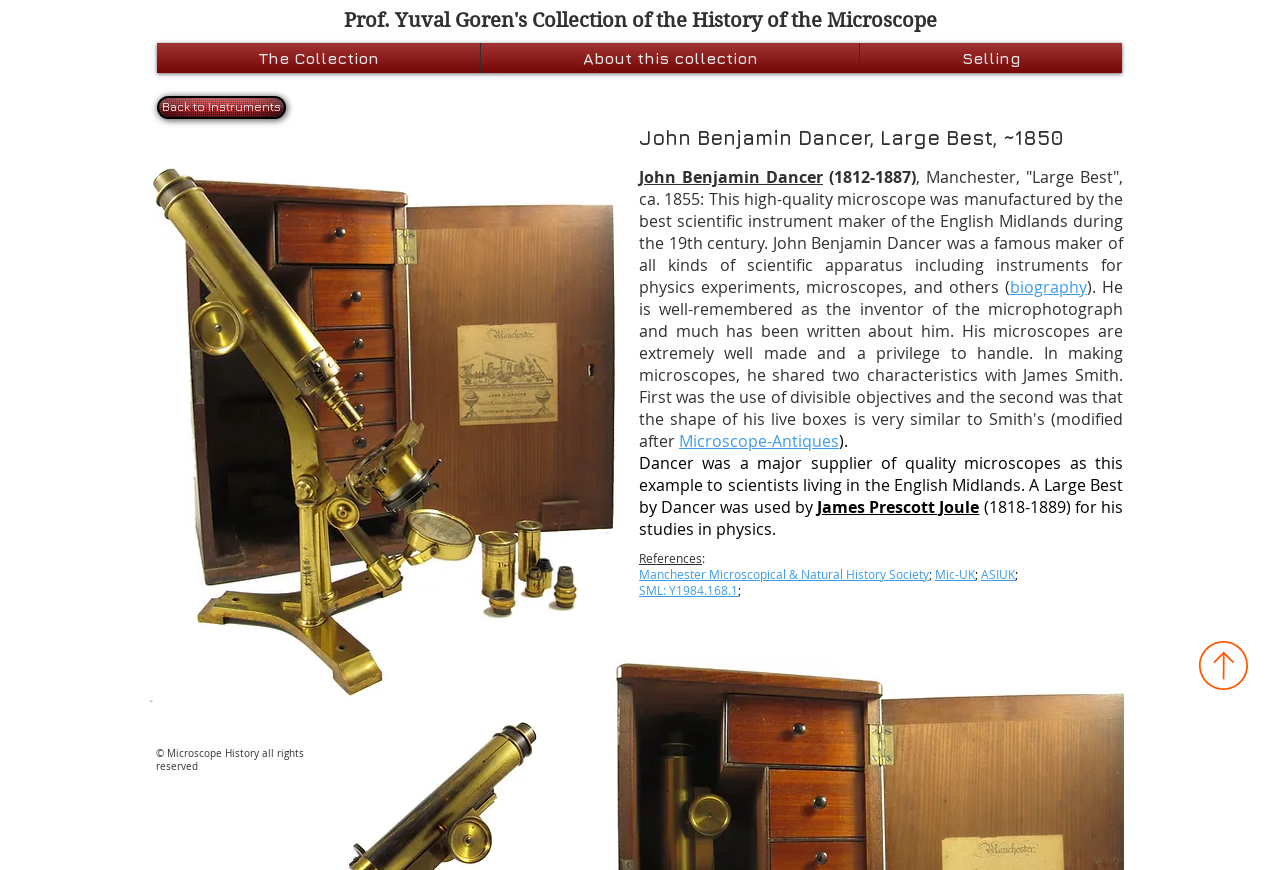Locate the bounding box coordinates of the element that needs to be clicked to carry out the instruction: "Back to Instruments". The coordinates should be given as four float numbers ranging from 0 to 1, i.e., [left, top, right, bottom].

[0.123, 0.11, 0.223, 0.137]